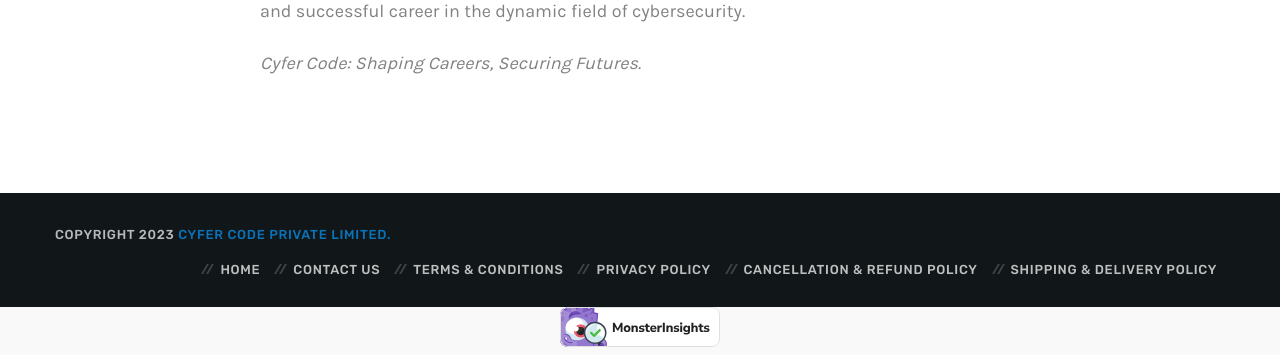Find the bounding box coordinates of the element you need to click on to perform this action: 'Go to home page'. The coordinates should be represented by four float values between 0 and 1, in the format [left, top, right, bottom].

[0.157, 0.741, 0.21, 0.783]